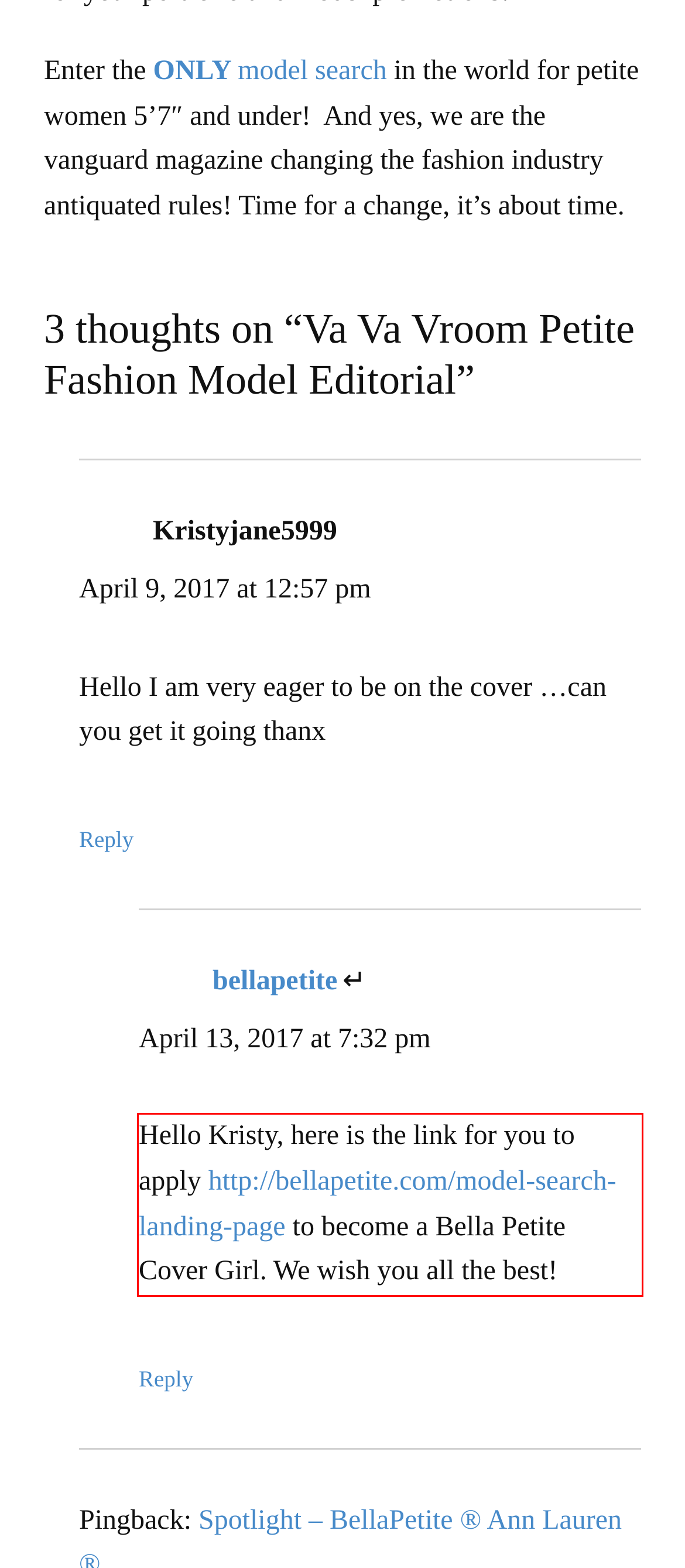Please perform OCR on the text within the red rectangle in the webpage screenshot and return the text content.

Hello Kristy, here is the link for you to apply http://bellapetite.com/model-search-landing-page to become a Bella Petite Cover Girl. We wish you all the best!